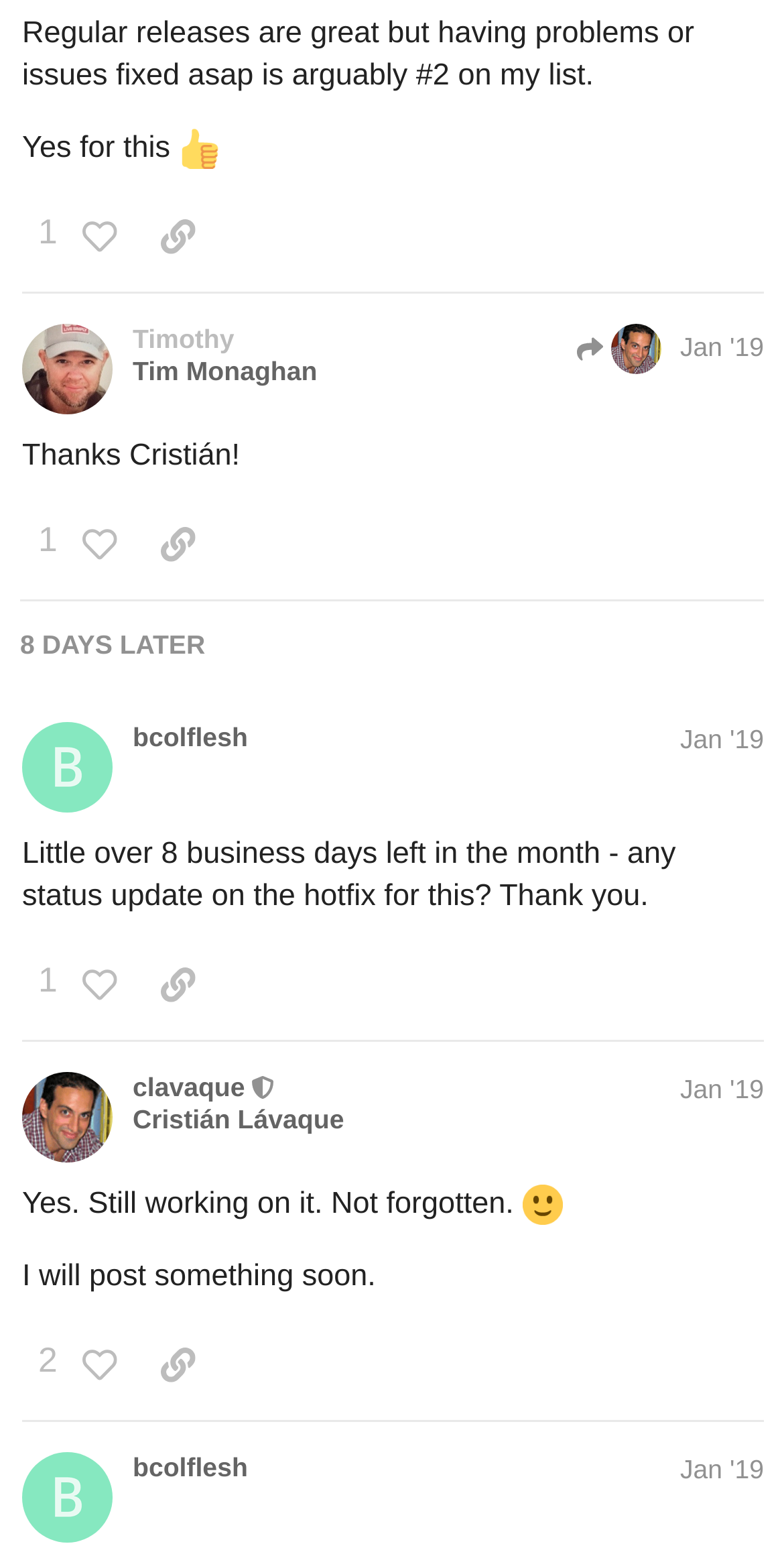Kindly provide the bounding box coordinates of the section you need to click on to fulfill the given instruction: "View January 2017".

None